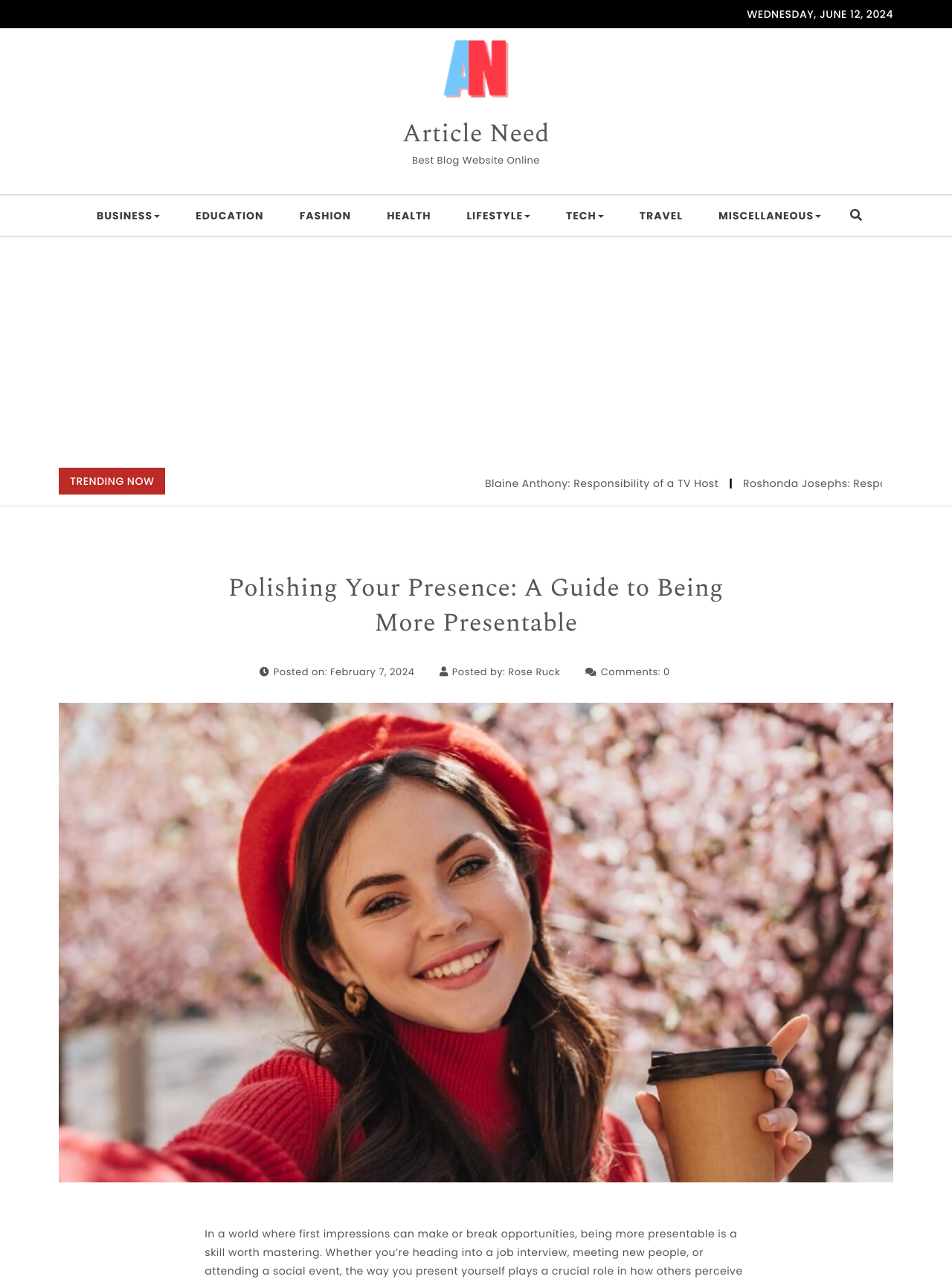How many comments does the article have?
From the details in the image, answer the question comprehensively.

I found the number of comments by looking at the 'Comments:' section, which is located below the article title. The number of comments is specified as 0.